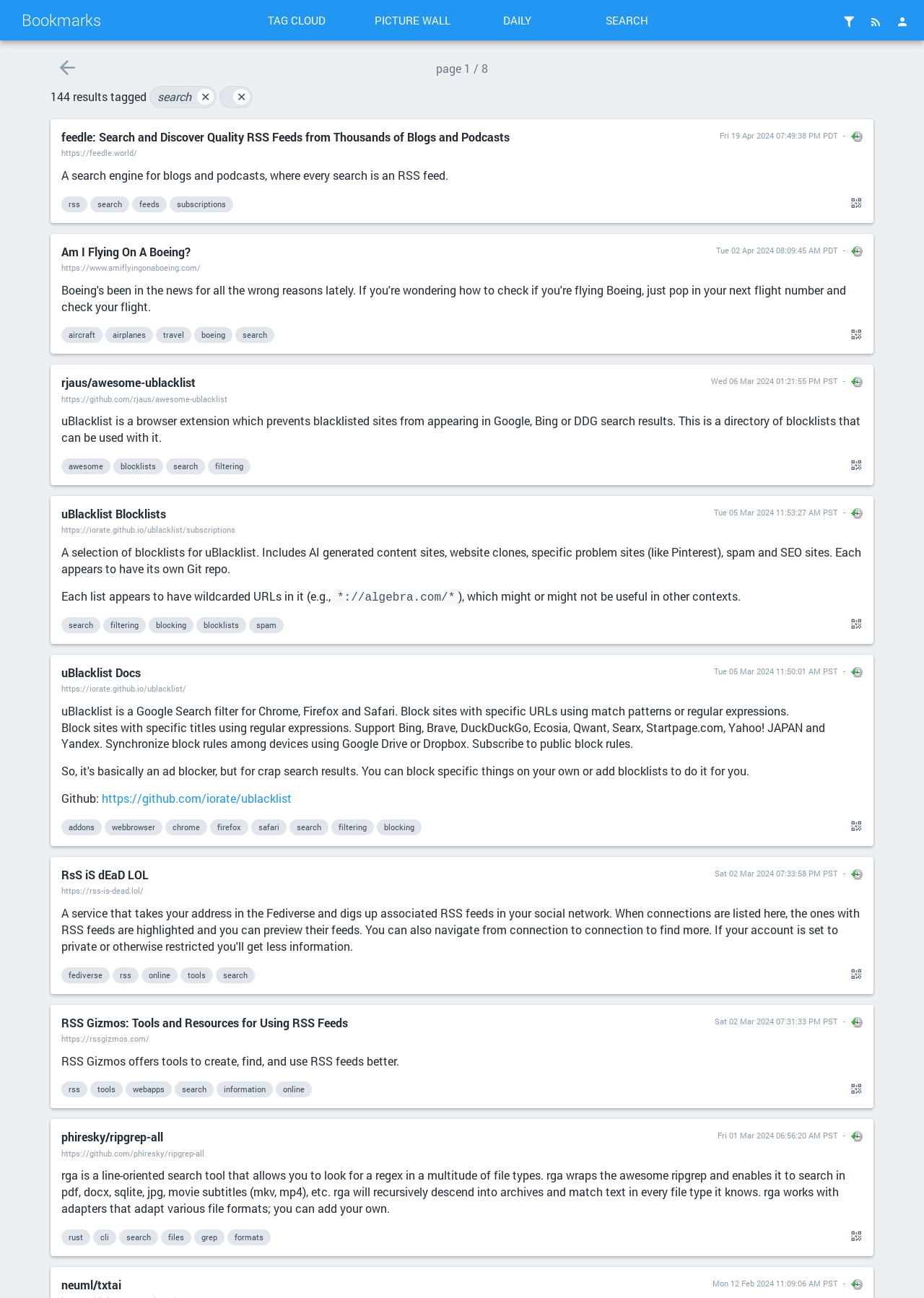Find and specify the bounding box coordinates that correspond to the clickable region for the instruction: "Go to the Am I Flying On A Boeing website".

[0.066, 0.188, 0.637, 0.199]